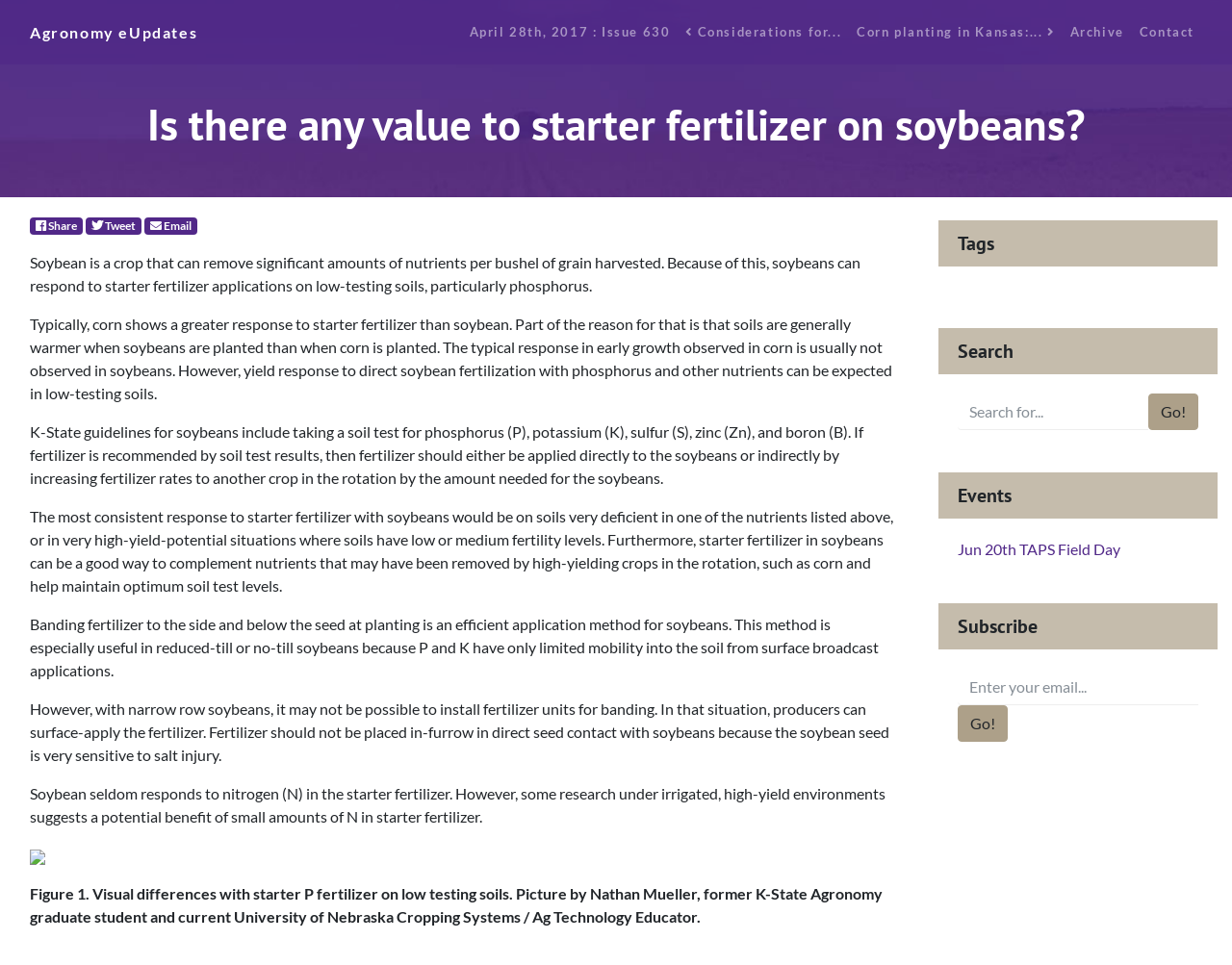Pinpoint the bounding box coordinates of the area that must be clicked to complete this instruction: "Click on the 'Agronomy eUpdates' link".

[0.024, 0.017, 0.16, 0.05]